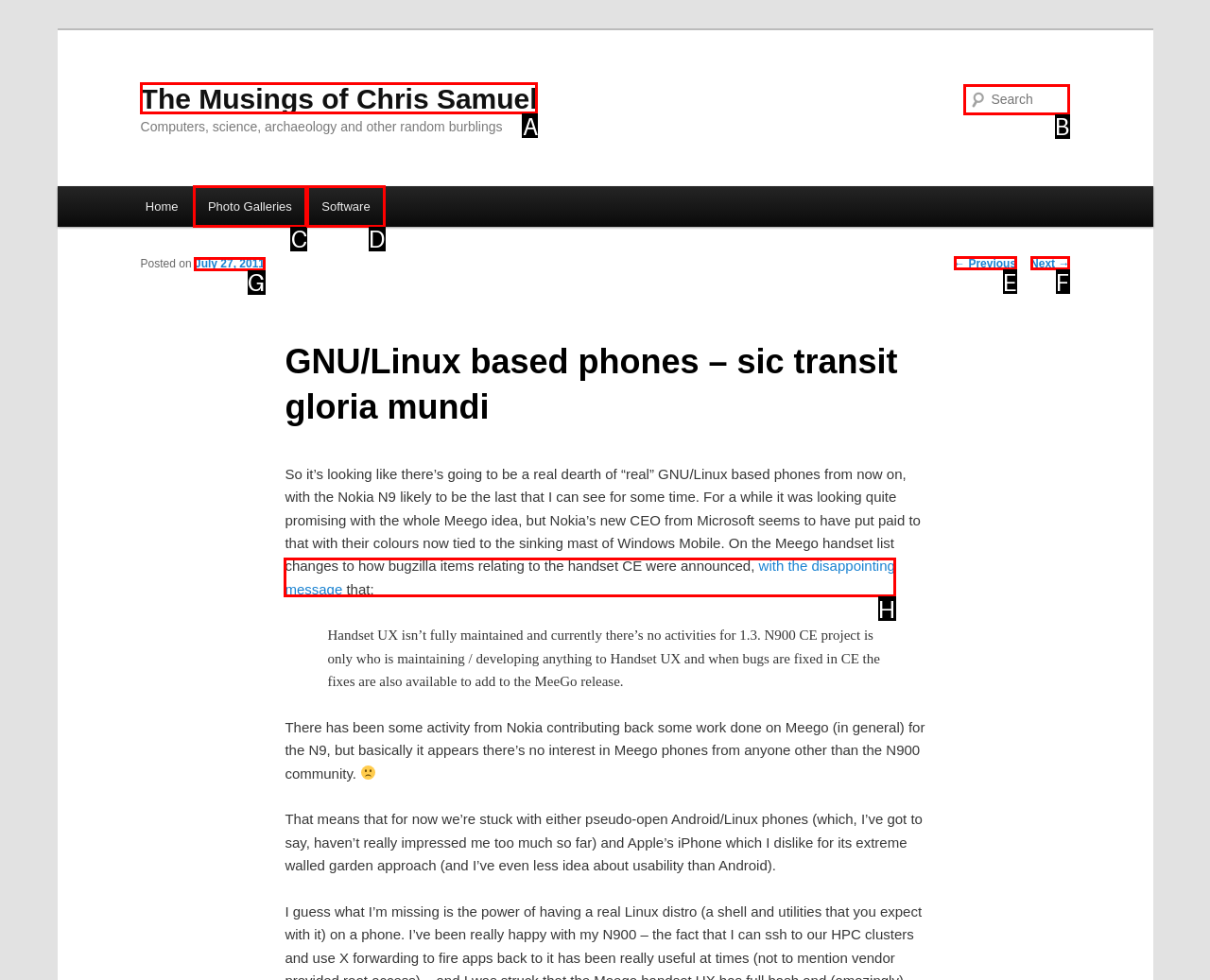Among the marked elements in the screenshot, which letter corresponds to the UI element needed for the task: Register for Dallmeier's webinar?

None